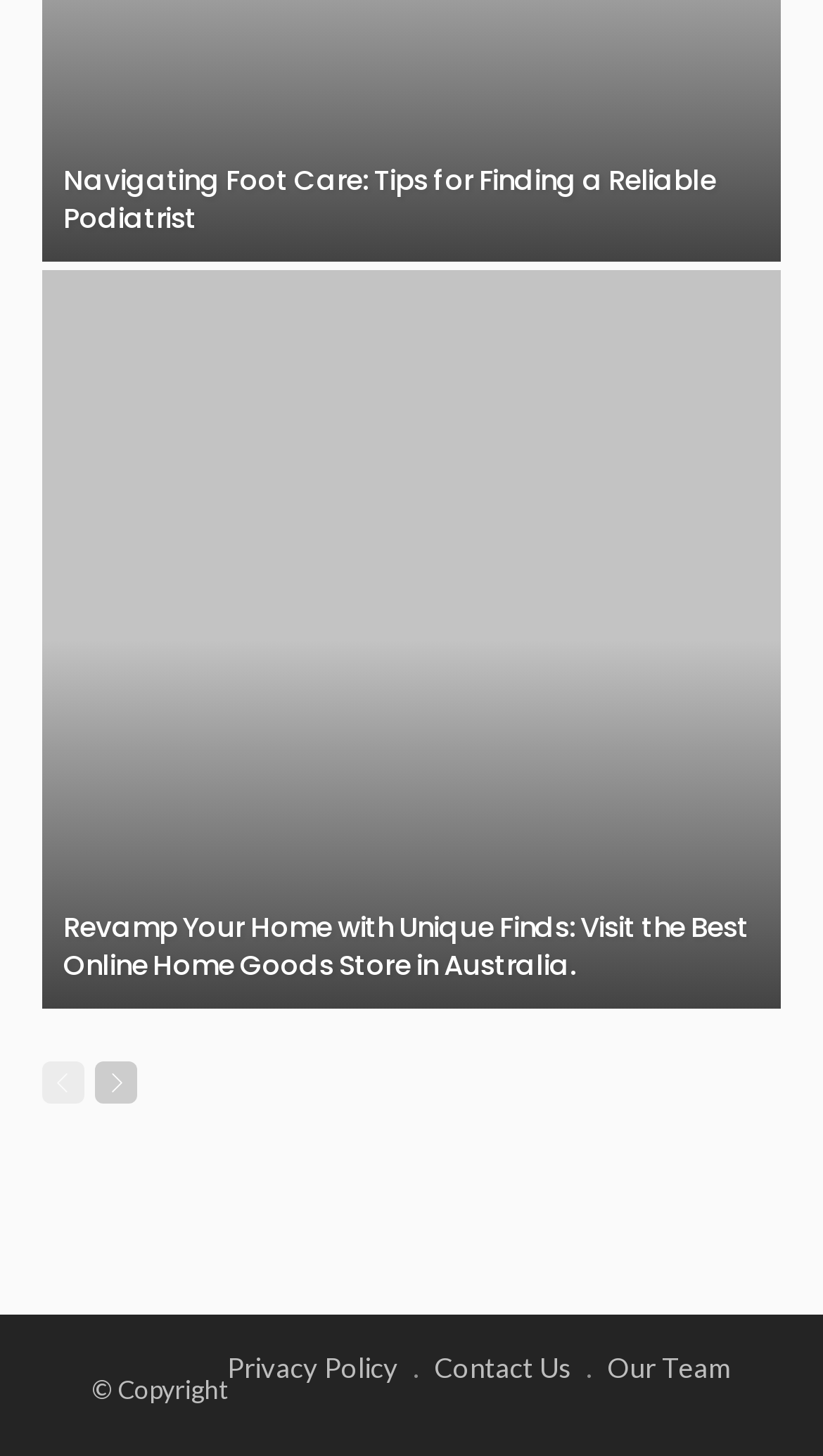Respond to the following question with a brief word or phrase:
How many social media links are present?

2